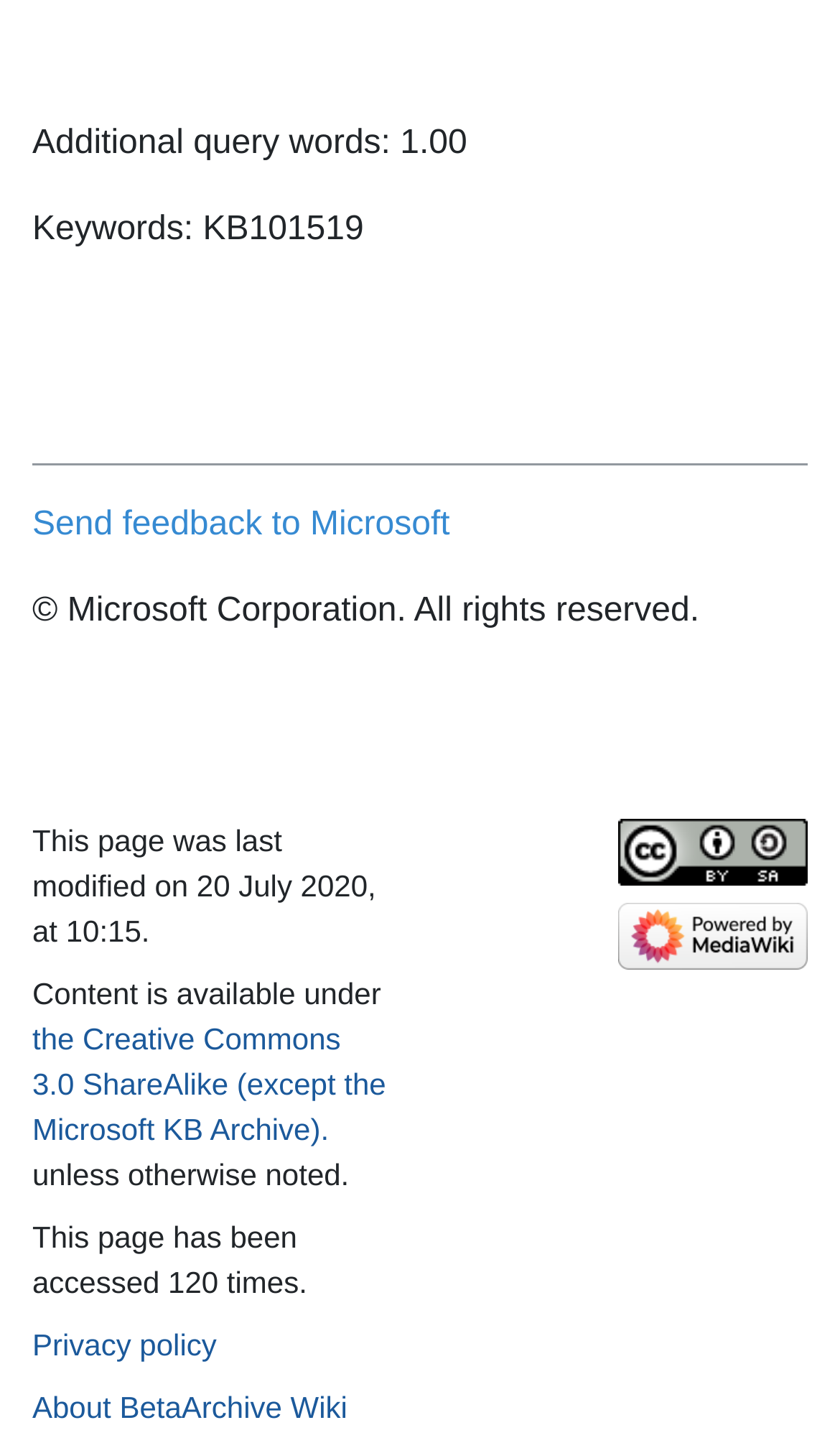What is the name of the wiki software used?
Please answer using one word or phrase, based on the screenshot.

MediaWiki